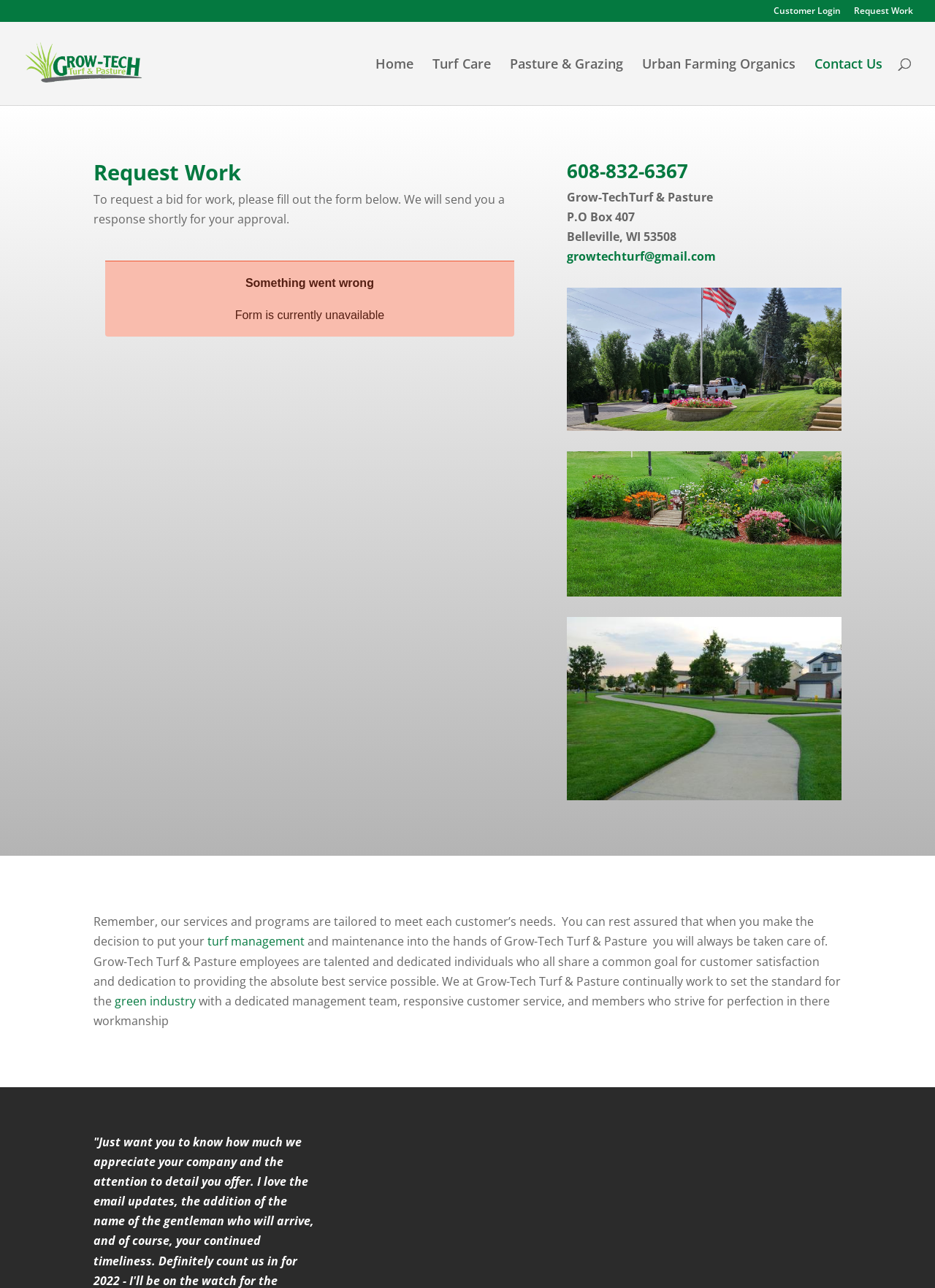From the details in the image, provide a thorough response to the question: What can you do on this webpage?

I found a section on the webpage with a heading 'Request Work' and a form to fill out, which suggests that you can request work on this webpage.